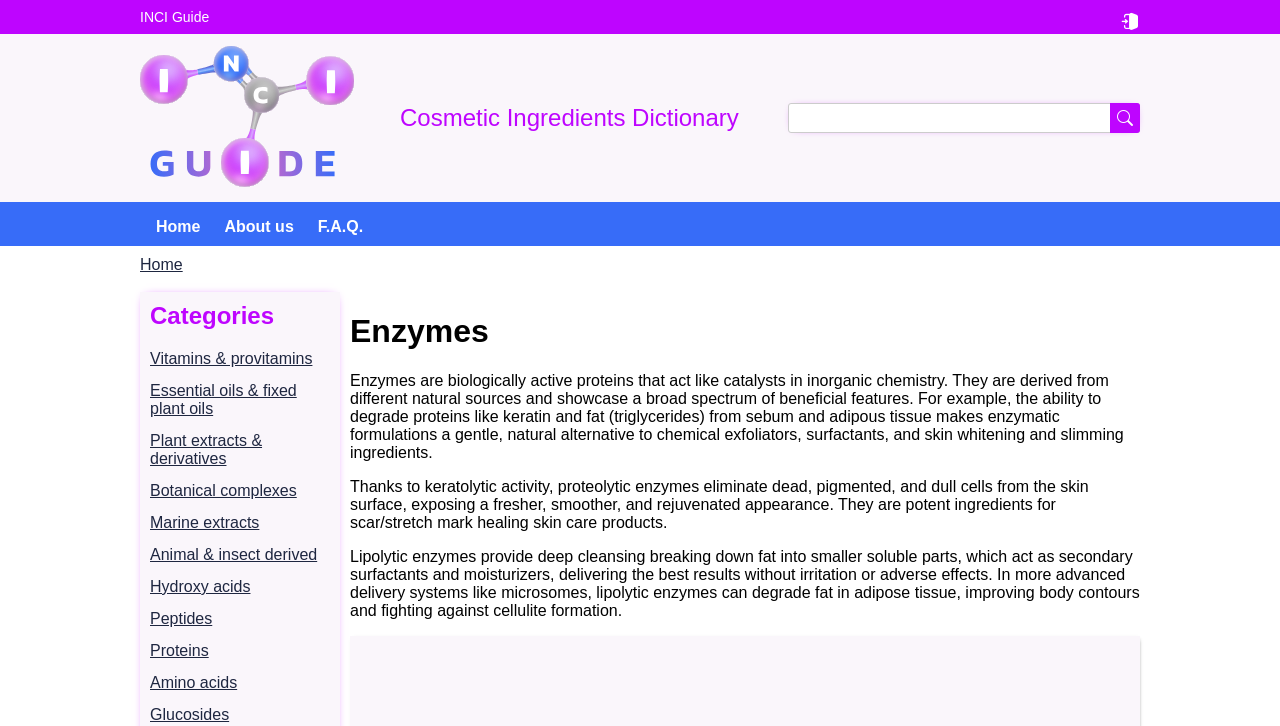Based on the element description "Animal & insect derived", predict the bounding box coordinates of the UI element.

[0.117, 0.752, 0.248, 0.775]